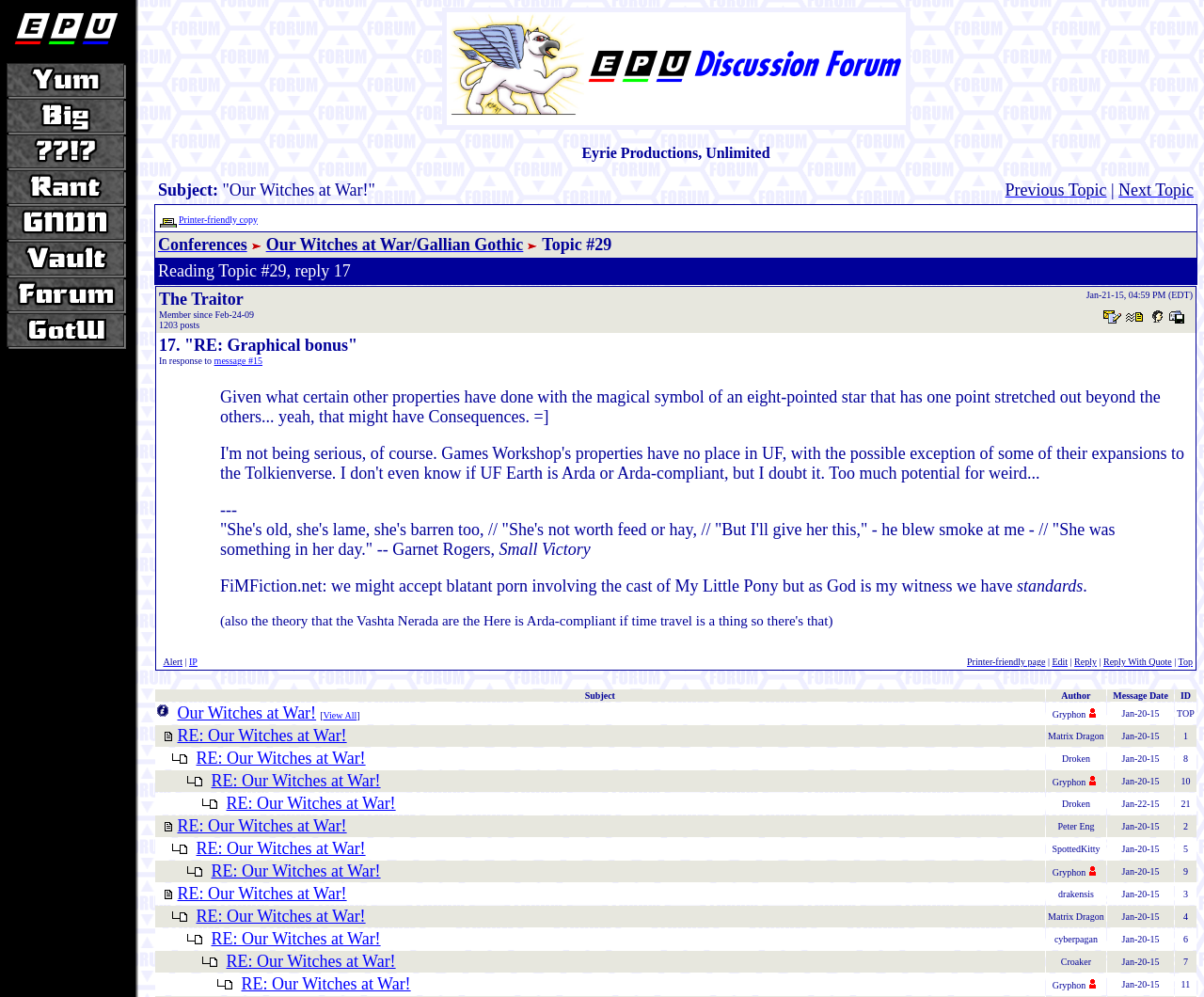Provide a one-word or brief phrase answer to the question:
What is the date of The Traitor's post?

Jan-21-15